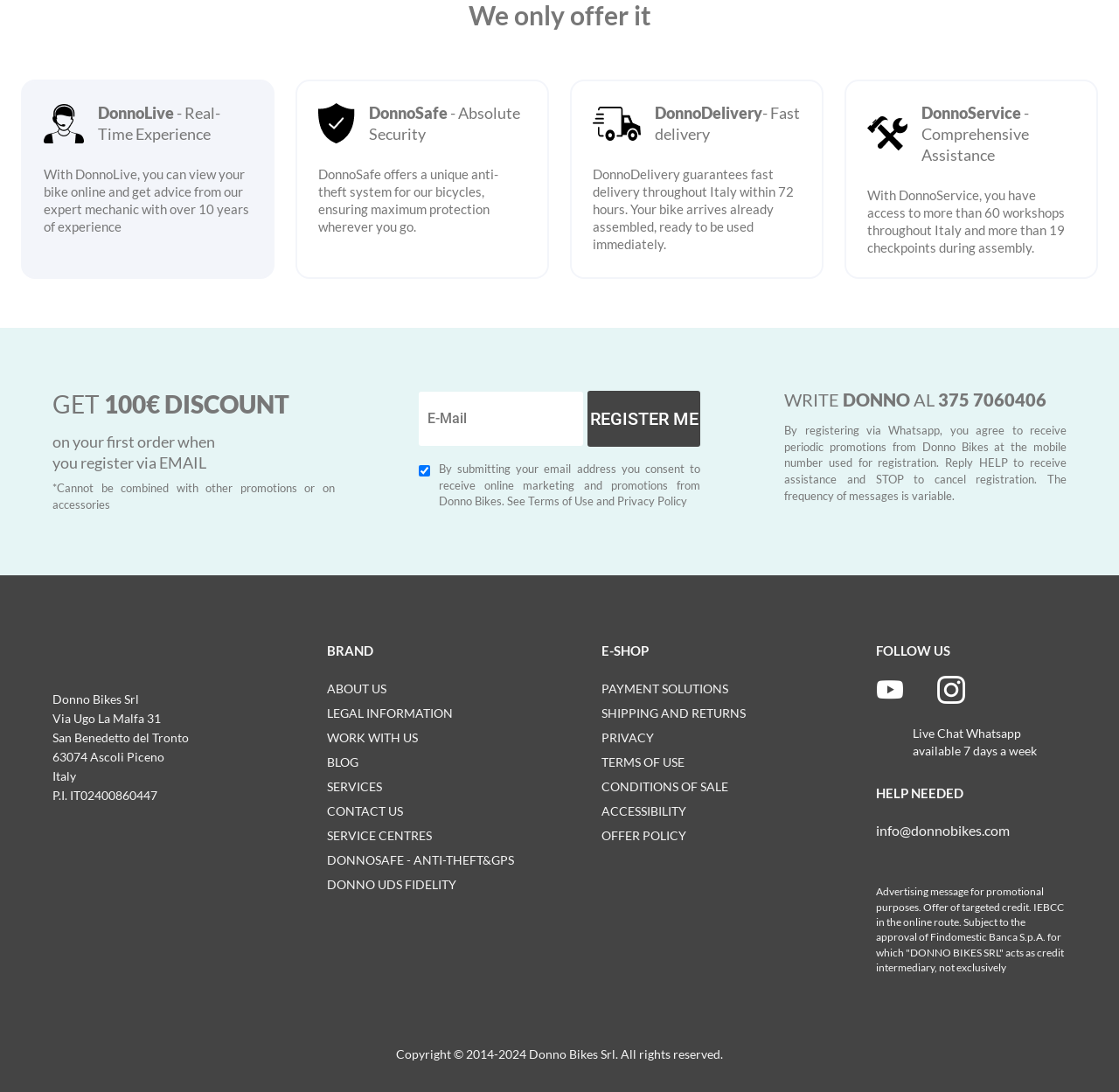Please determine the bounding box coordinates for the element with the description: "June 2020".

None